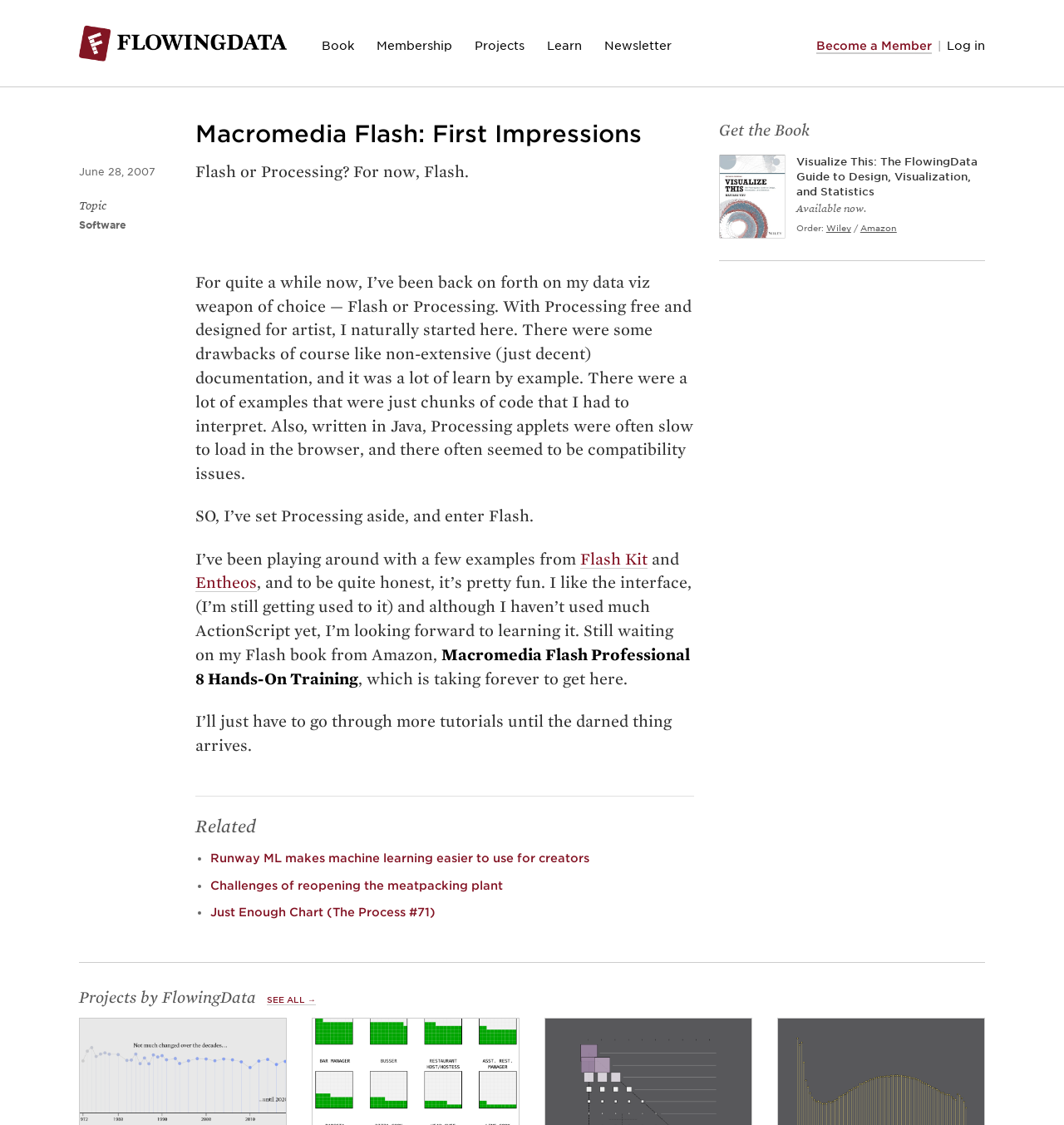What is the name of the book being promoted?
Could you answer the question with a detailed and thorough explanation?

I found the name of the book by looking at the heading element with the text 'Visualize This: The FlowingData Guide to Design, Visualization, and Statistics' which is located in the right sidebar of the webpage.